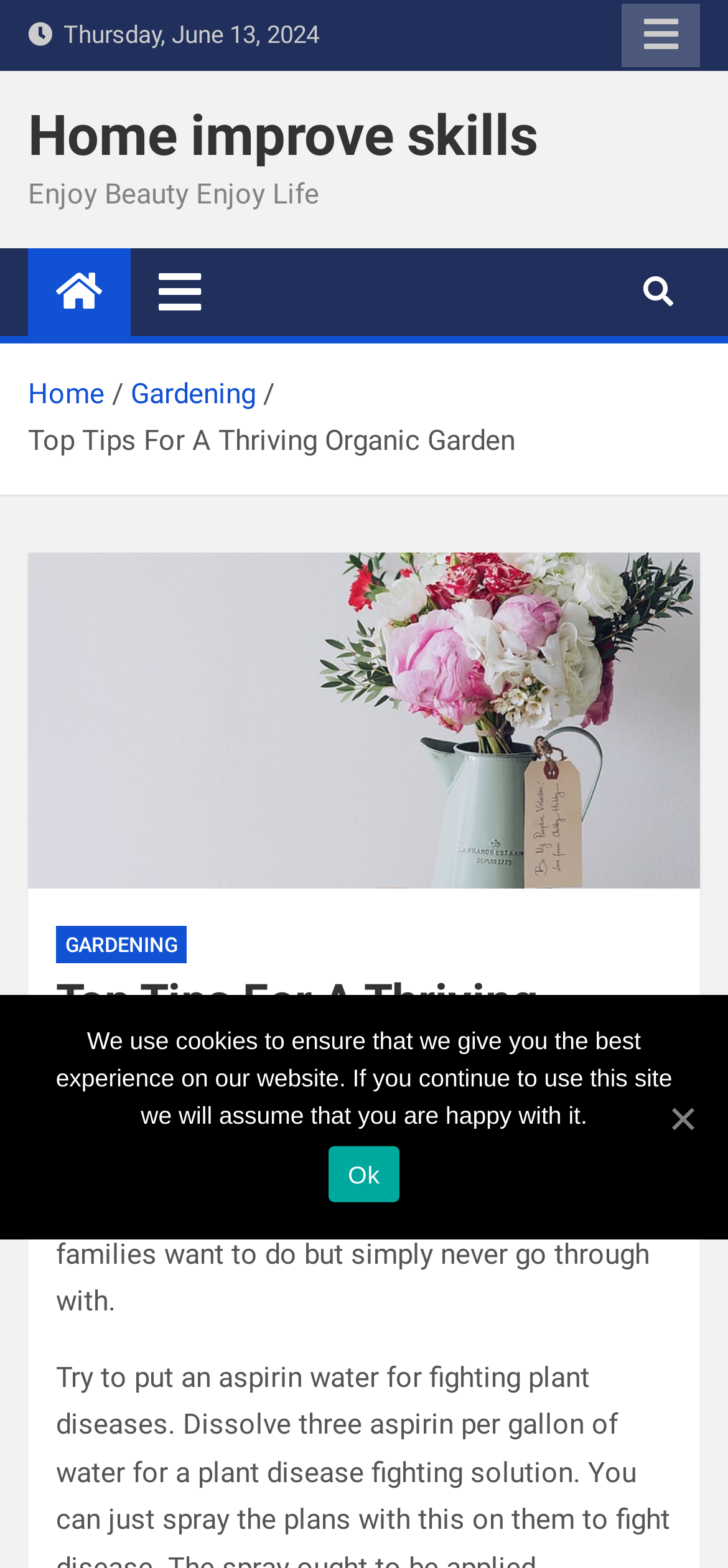Explain the features and main sections of the webpage comprehensively.

This webpage is about "Top Tips For A Thriving Organic Garden" and is part of the "Home improve skills" category. At the top left, there is a date "Thursday, June 13, 2024" displayed. On the top right, there is a responsive menu button and a search icon. Below the date, the title "Home improve skills" is shown, which is also a clickable link. Next to it, there is a text "Enjoy Beauty Enjoy Life" and a Facebook icon.

A navigation menu, labeled as "Breadcrumbs", is located below the title, containing links to "Home" and "Gardening". Below the navigation menu, there is a heading "Top Tips For A Thriving Organic Garden" followed by a figure, which is likely an image related to organic gardening.

The main content of the webpage starts with a heading "Top Tips For A Thriving Organic Garden" again, followed by a link to "GARDENING" and a paragraph of text that discusses the importance of organic gardening. There are also links to the author "admin" and the date "3 years ago" when the article was published.

At the bottom of the page, there is a banner with a "Cookie Notice" that informs users about the use of cookies on the website. The notice contains a text and two "Ok" buttons to accept the cookies.